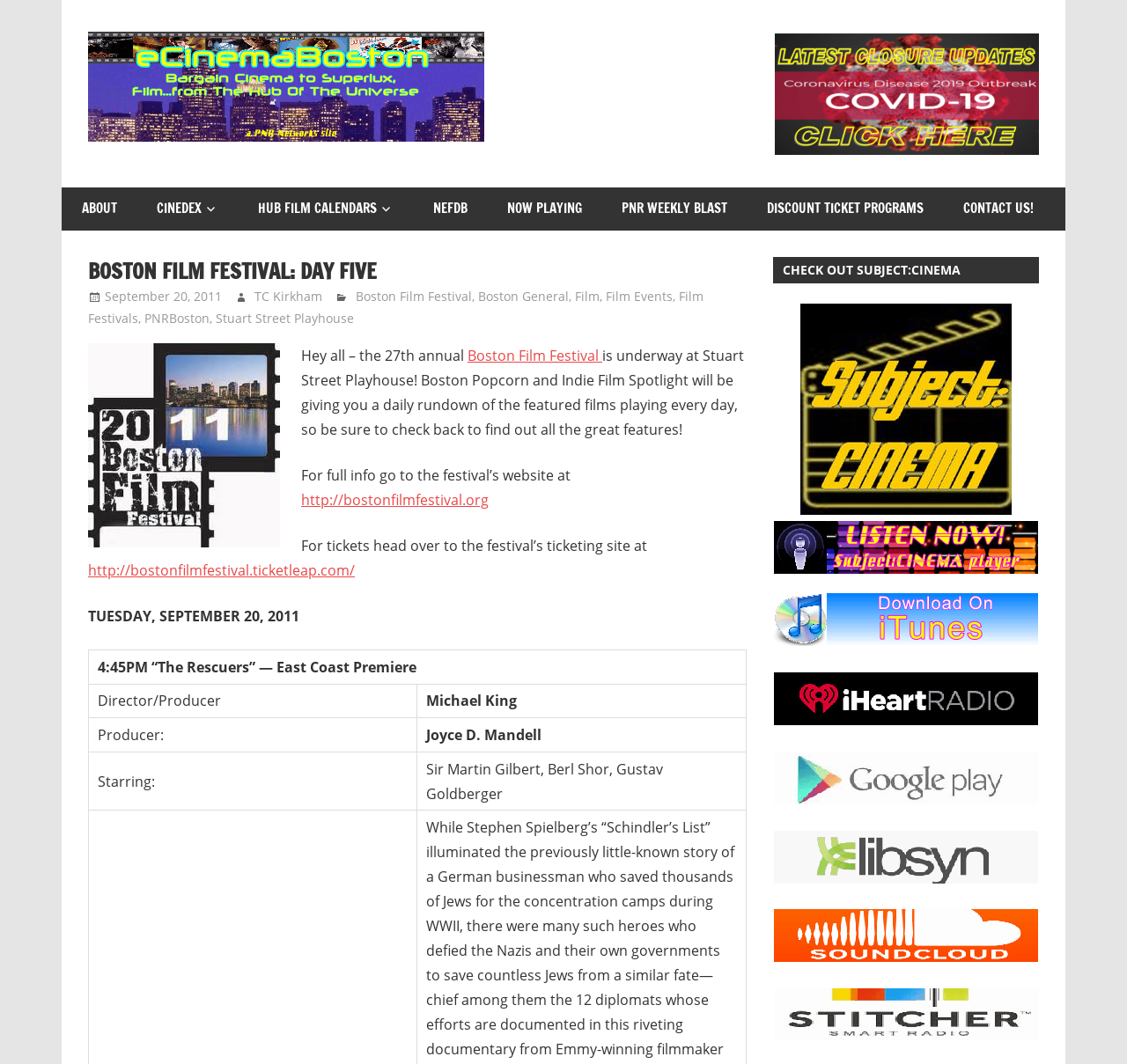Please identify the bounding box coordinates of the element that needs to be clicked to execute the following command: "Click on ABOUT". Provide the bounding box using four float numbers between 0 and 1, formatted as [left, top, right, bottom].

[0.055, 0.176, 0.121, 0.216]